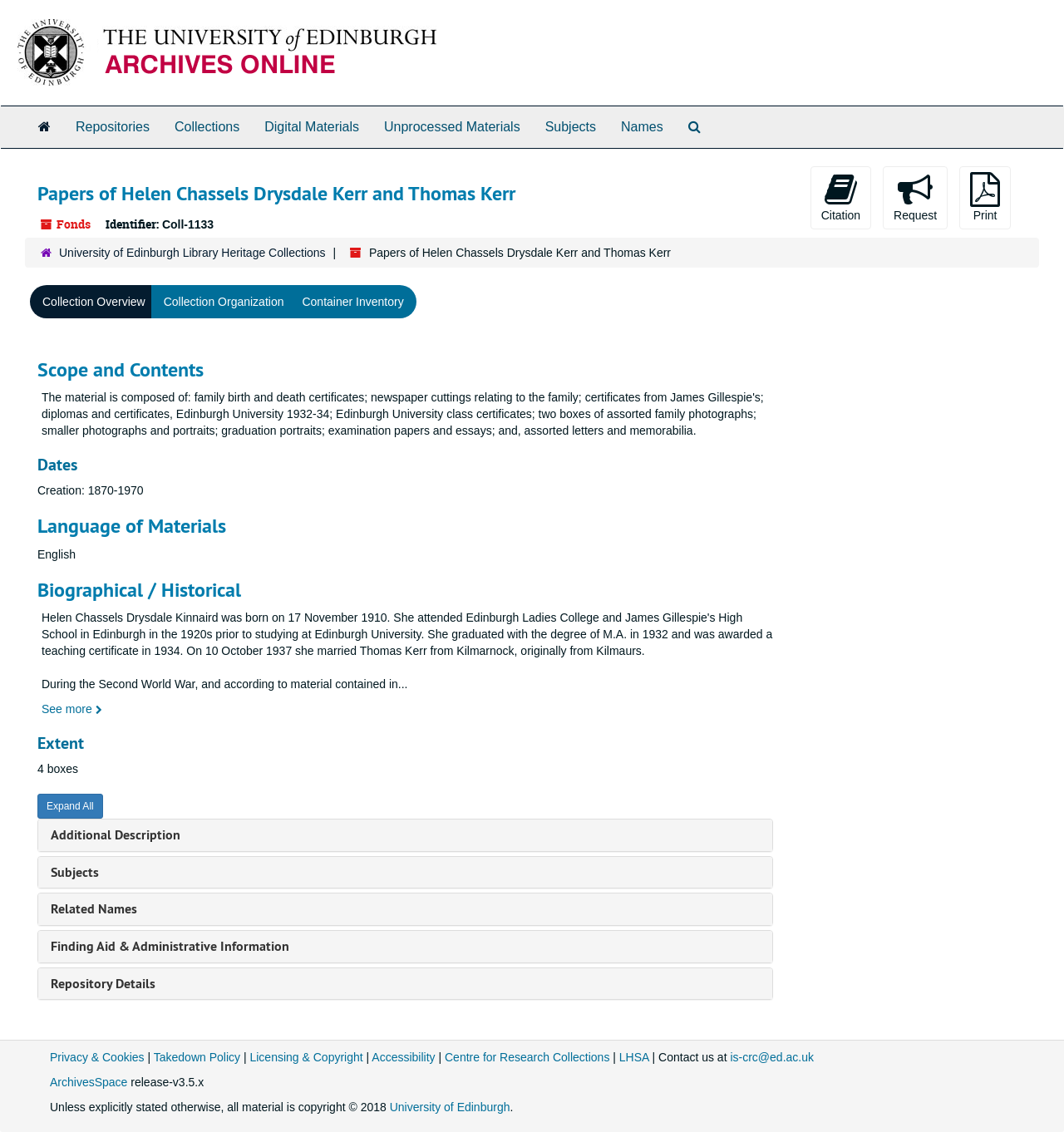Locate the bounding box of the UI element with the following description: "Takedown Policy".

[0.144, 0.928, 0.226, 0.94]